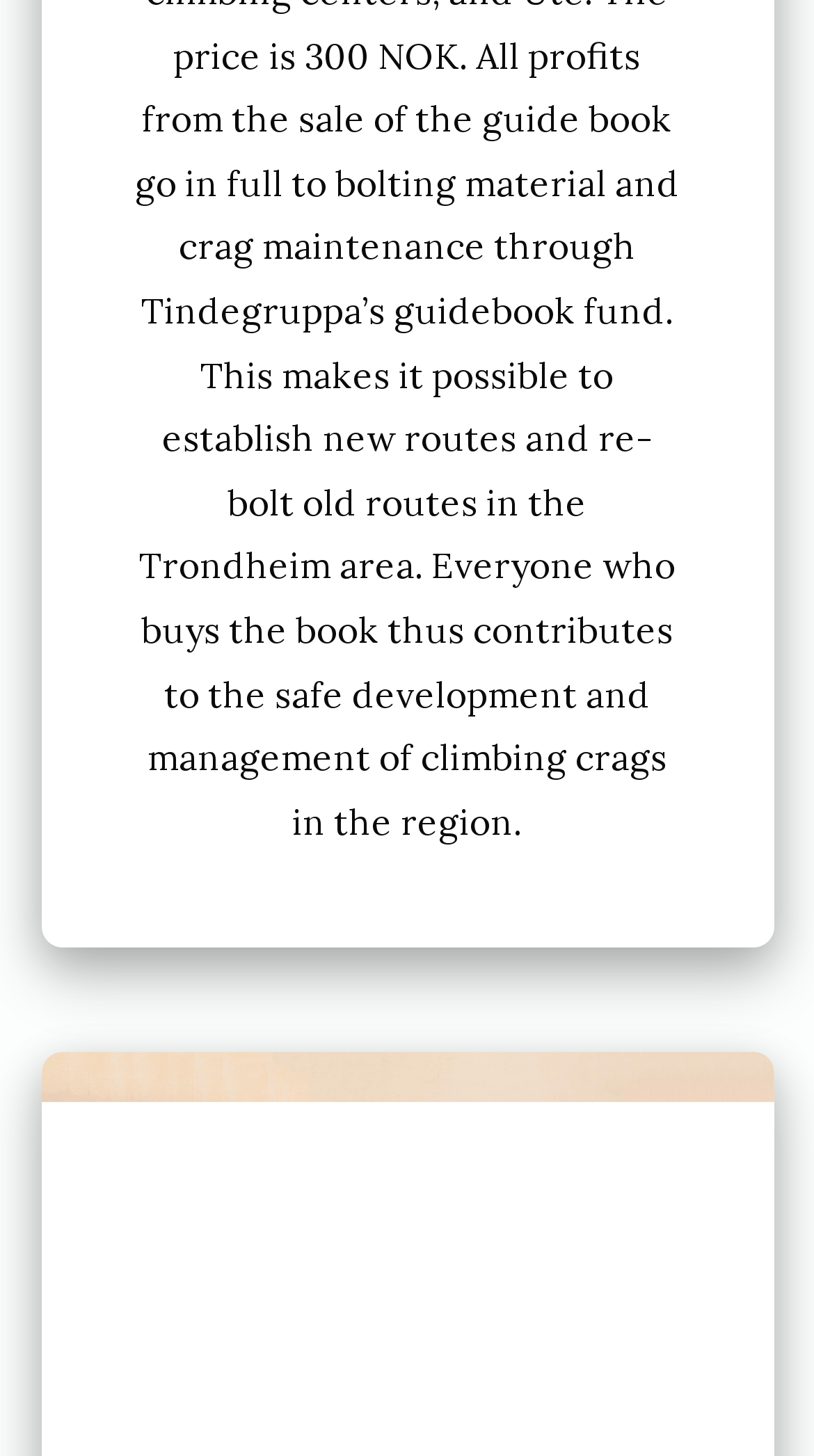Identify the bounding box coordinates of the clickable section necessary to follow the following instruction: "View Indoor Climbing in Trondheim page". The coordinates should be presented as four float numbers from 0 to 1, i.e., [left, top, right, bottom].

[0.05, 0.47, 0.663, 0.529]